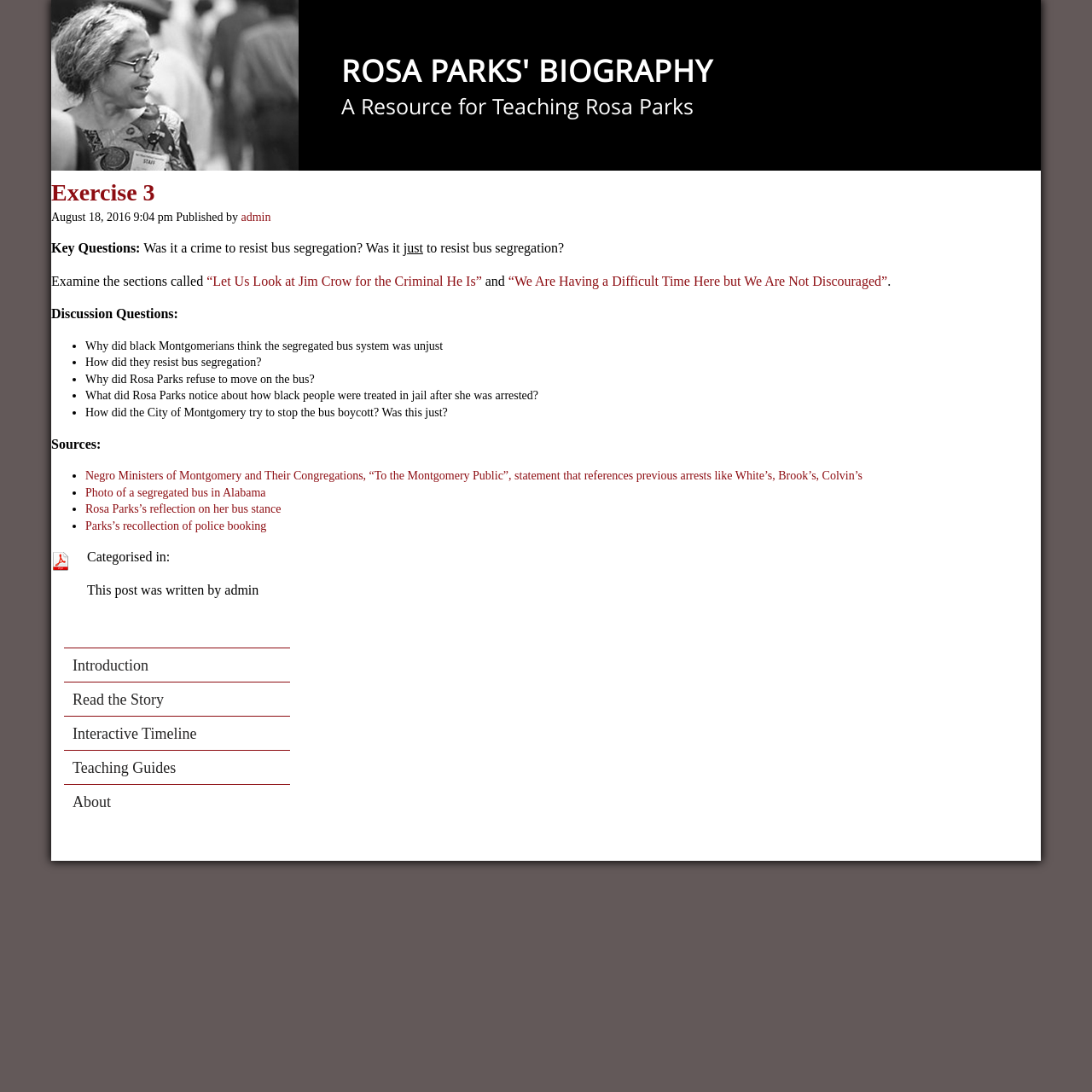Identify the bounding box for the UI element described as: "Normal Version". Ensure the coordinates are four float numbers between 0 and 1, formatted as [left, top, right, bottom].

None